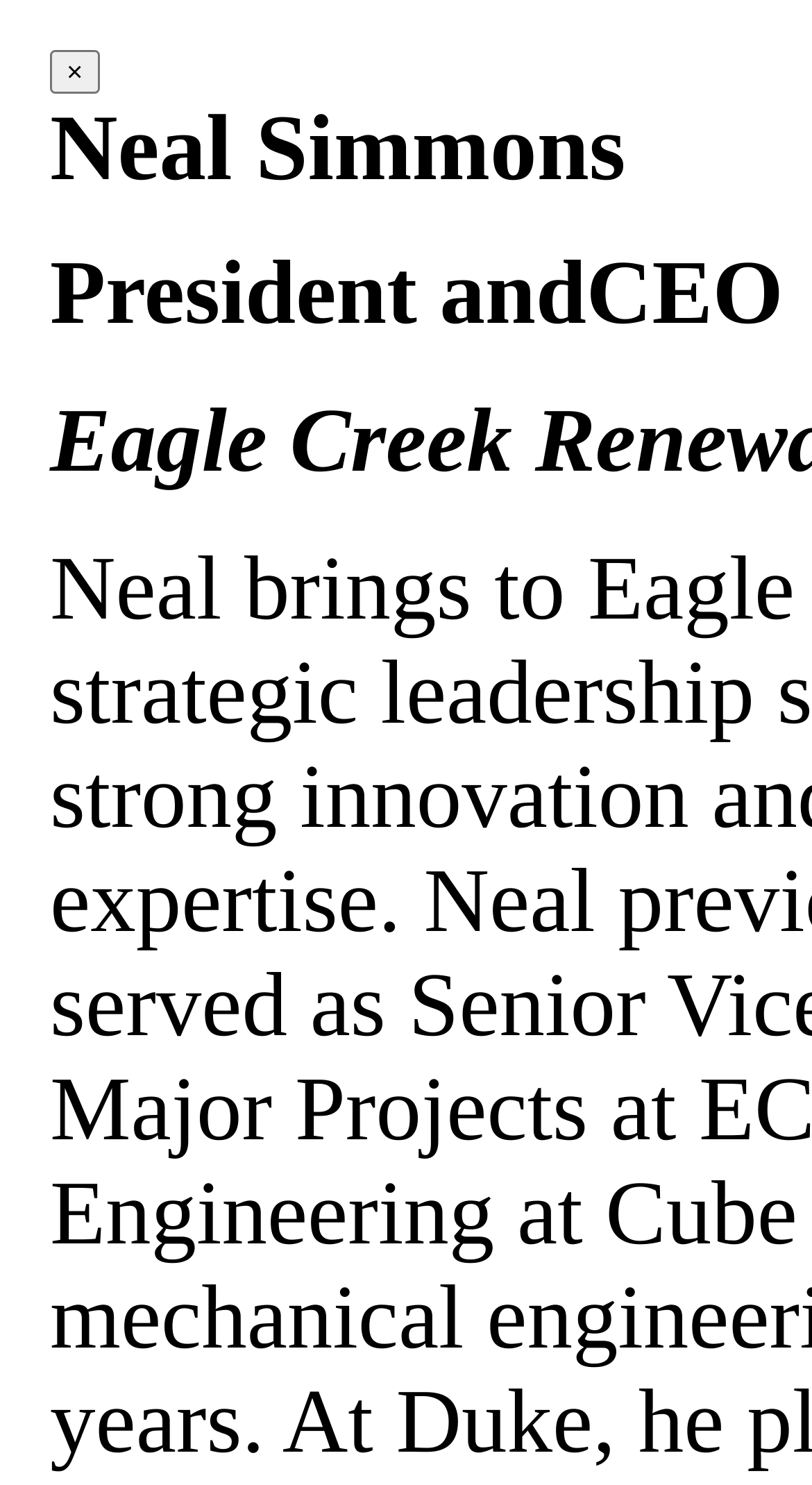Using the provided element description, identify the bounding box coordinates as (top-left x, top-left y, bottom-right x, bottom-right y). Ensure all values are between 0 and 1. Description: ×

[0.062, 0.034, 0.123, 0.063]